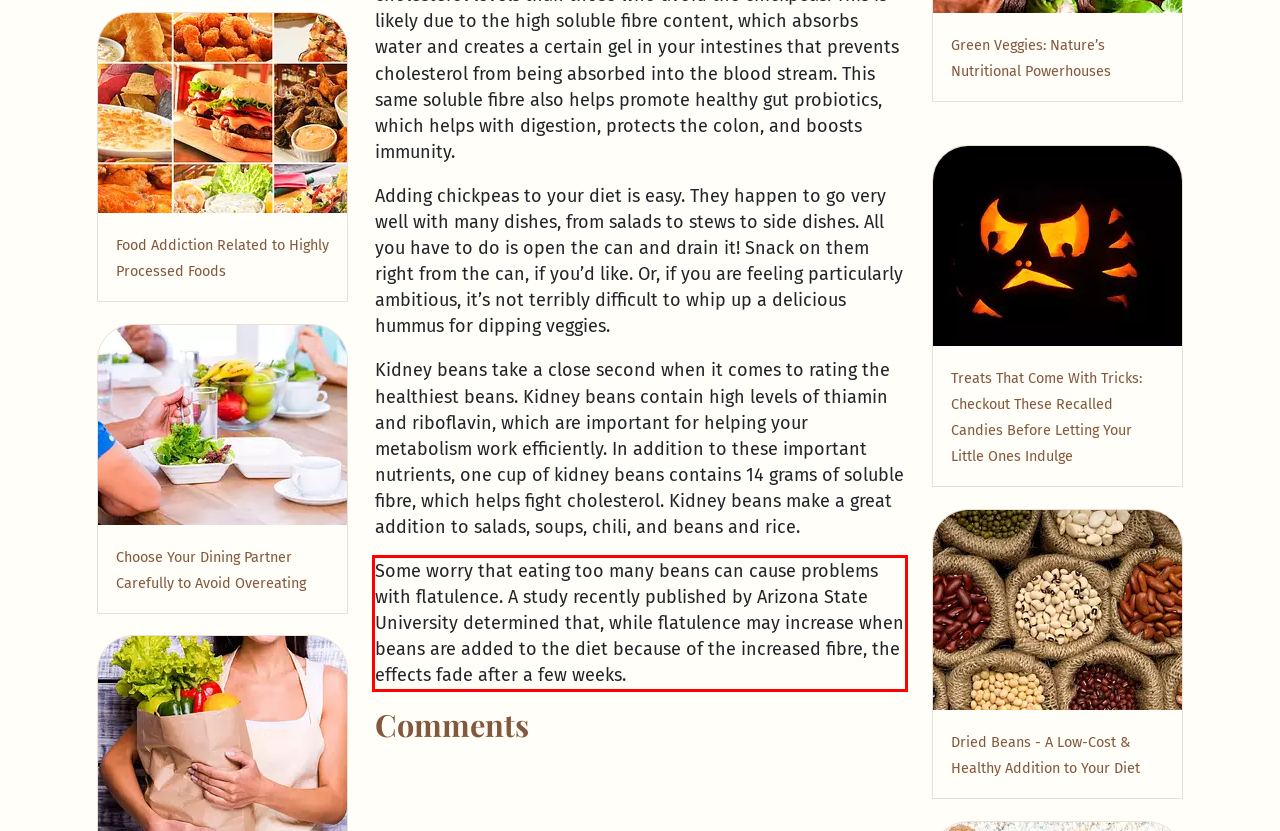Examine the webpage screenshot, find the red bounding box, and extract the text content within this marked area.

Some worry that eating too many beans can cause problems with flatulence. A study recently published by Arizona State University determined that, while flatulence may increase when beans are added to the diet because of the increased fibre, the effects fade after a few weeks.